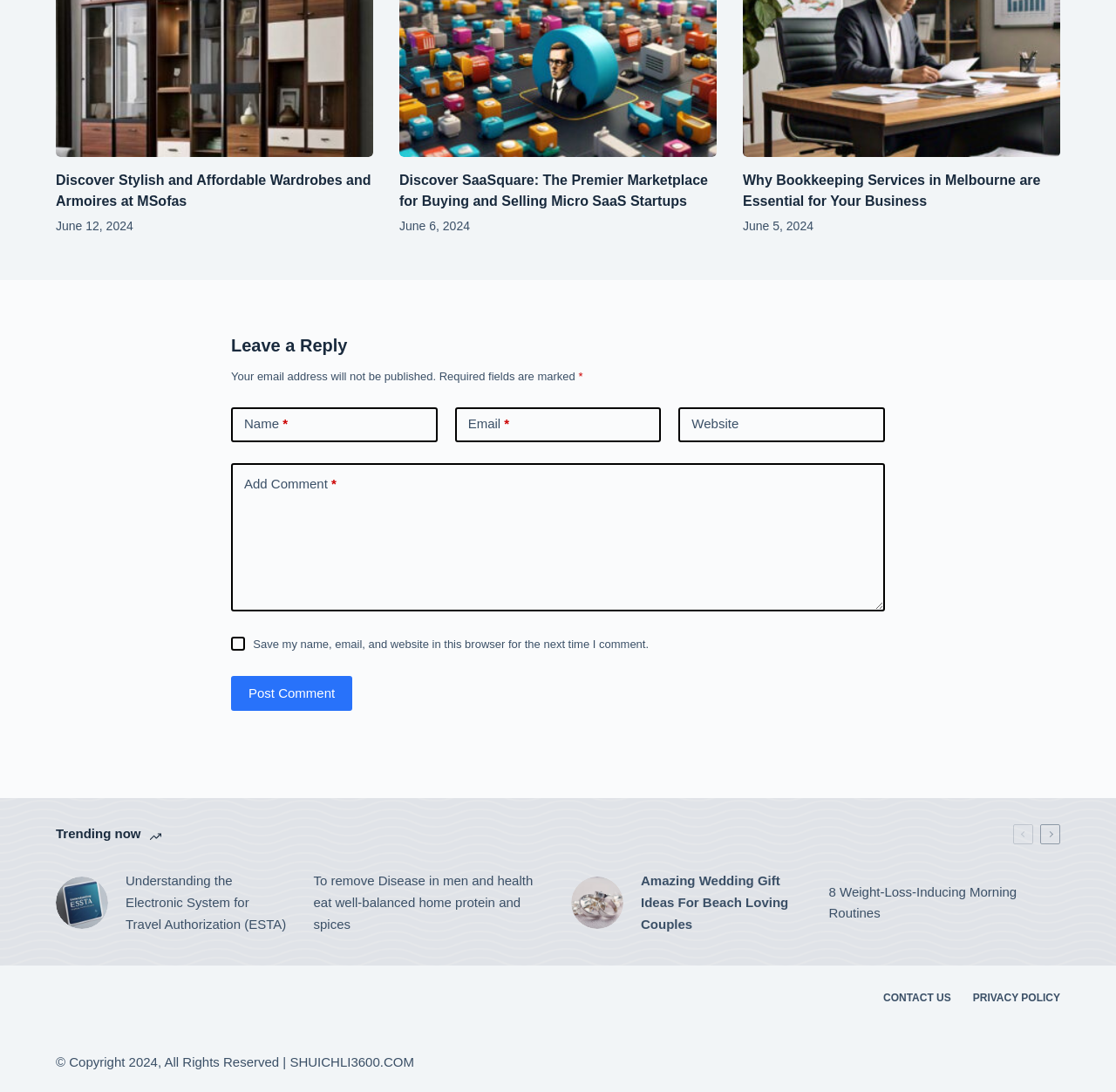Predict the bounding box coordinates of the area that should be clicked to accomplish the following instruction: "Click on the 'CONTACT US' link in the footer menu". The bounding box coordinates should consist of four float numbers between 0 and 1, i.e., [left, top, right, bottom].

[0.782, 0.908, 0.862, 0.921]